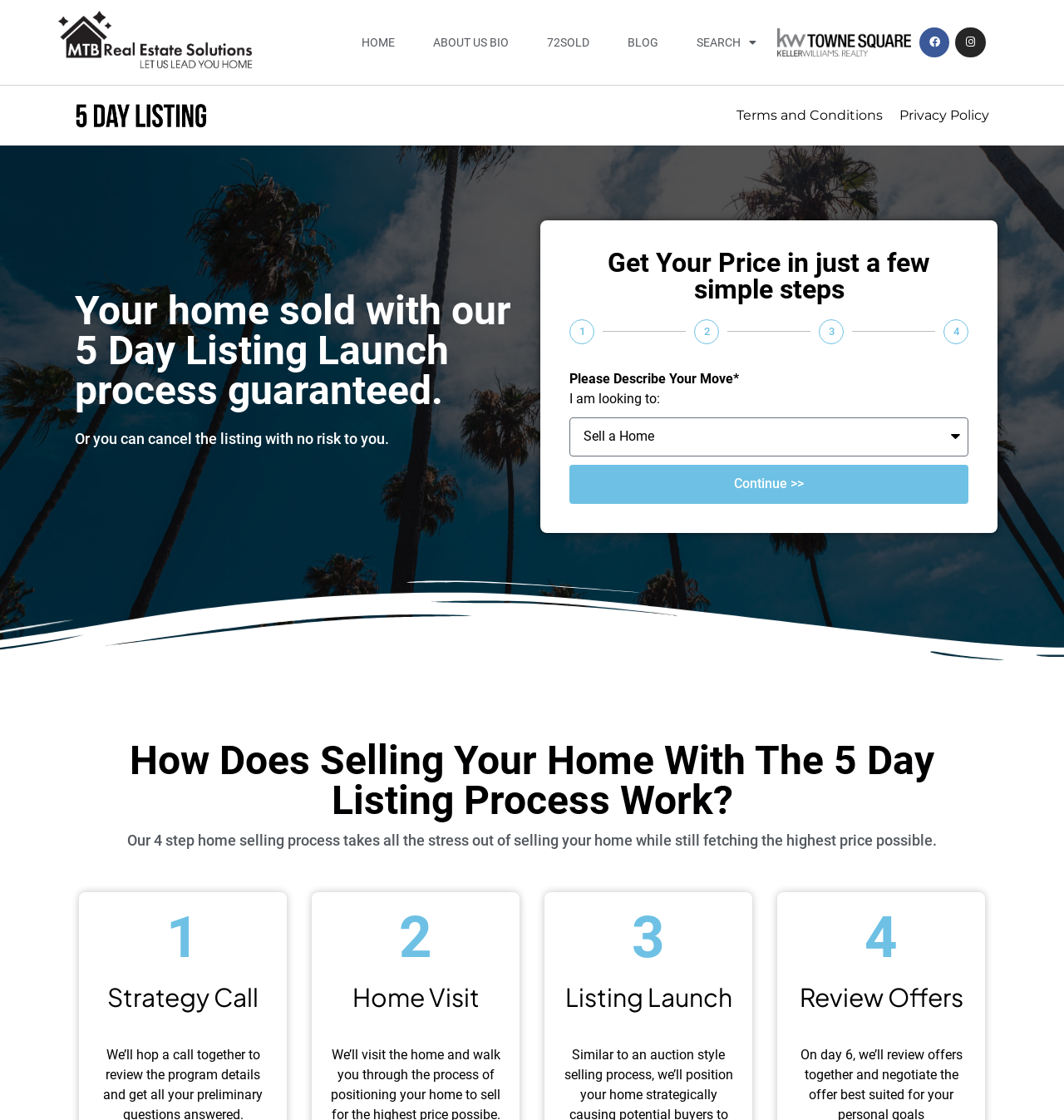Locate the bounding box coordinates of the area you need to click to fulfill this instruction: 'Search using the search bar'. The coordinates must be in the form of four float numbers ranging from 0 to 1: [left, top, right, bottom].

[0.639, 0.004, 0.727, 0.072]